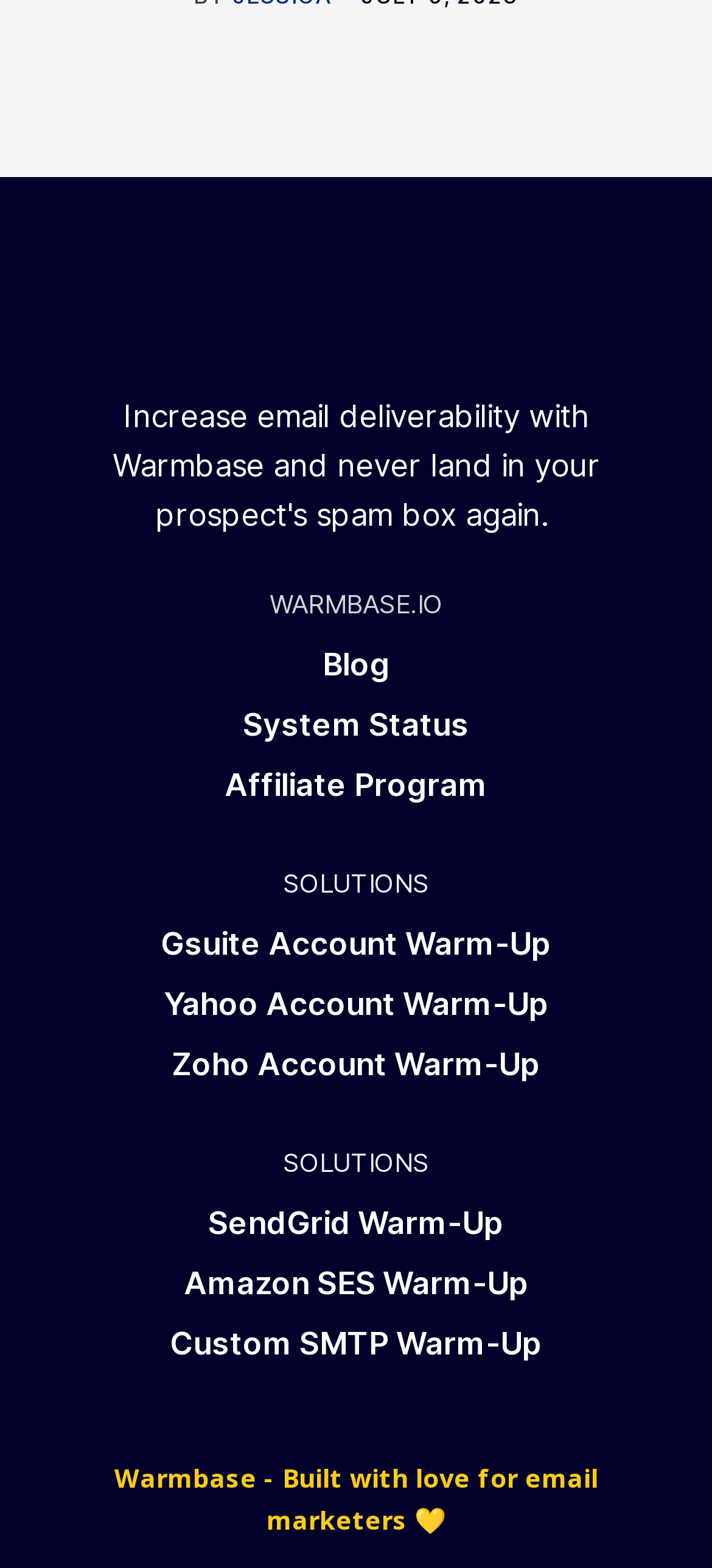Find the bounding box coordinates of the clickable element required to execute the following instruction: "check system status". Provide the coordinates as four float numbers between 0 and 1, i.e., [left, top, right, bottom].

[0.341, 0.447, 0.659, 0.478]